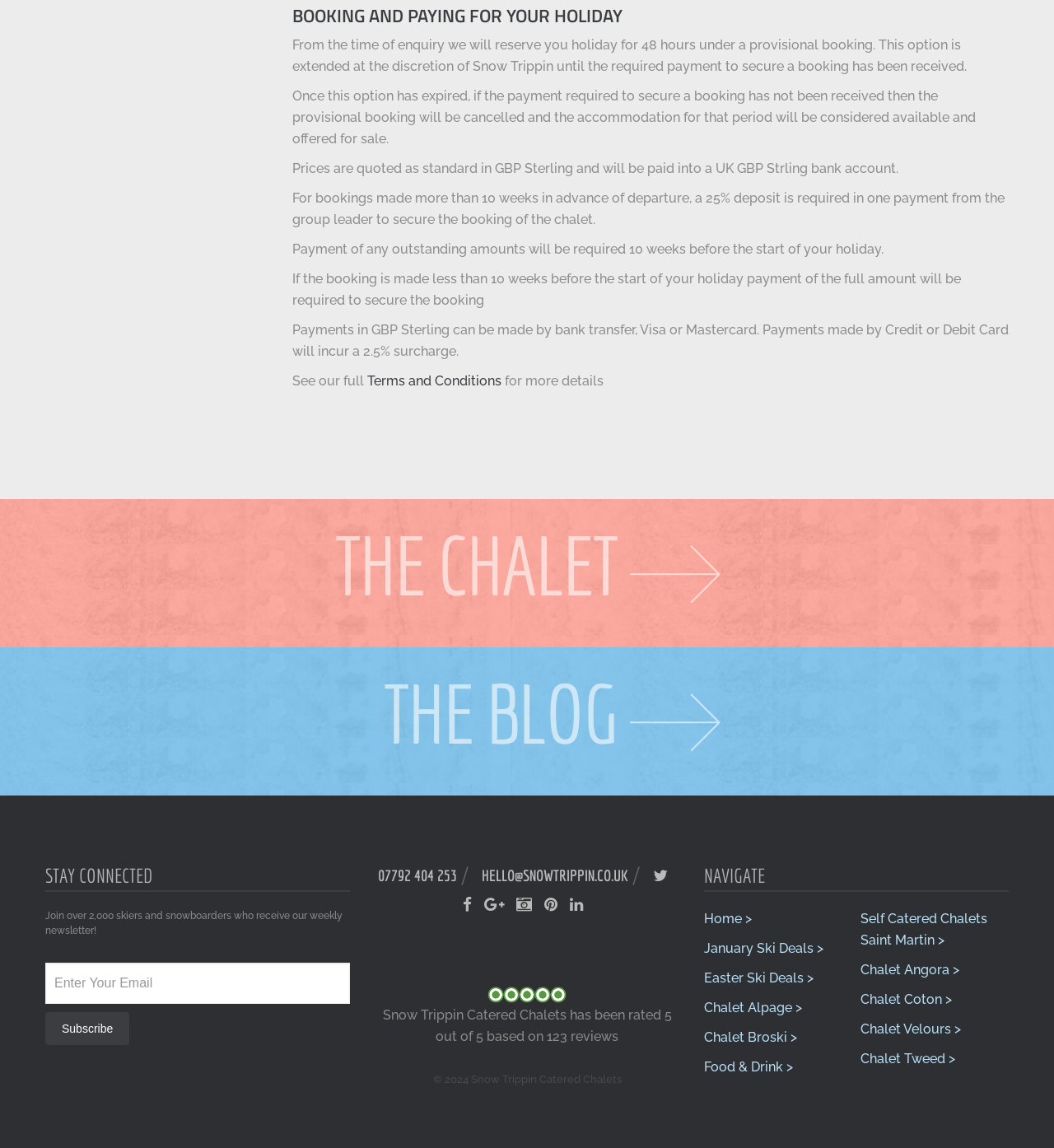What is the rating of Chalet Broski based on Trip Advisor reviews?
Based on the visual information, provide a detailed and comprehensive answer.

The webpage displays an image with the text 'Chalet Broski is rated 5-Star by our guests on Trip Advisor', indicating that Chalet Broski has a 5-Star rating based on Trip Advisor reviews.